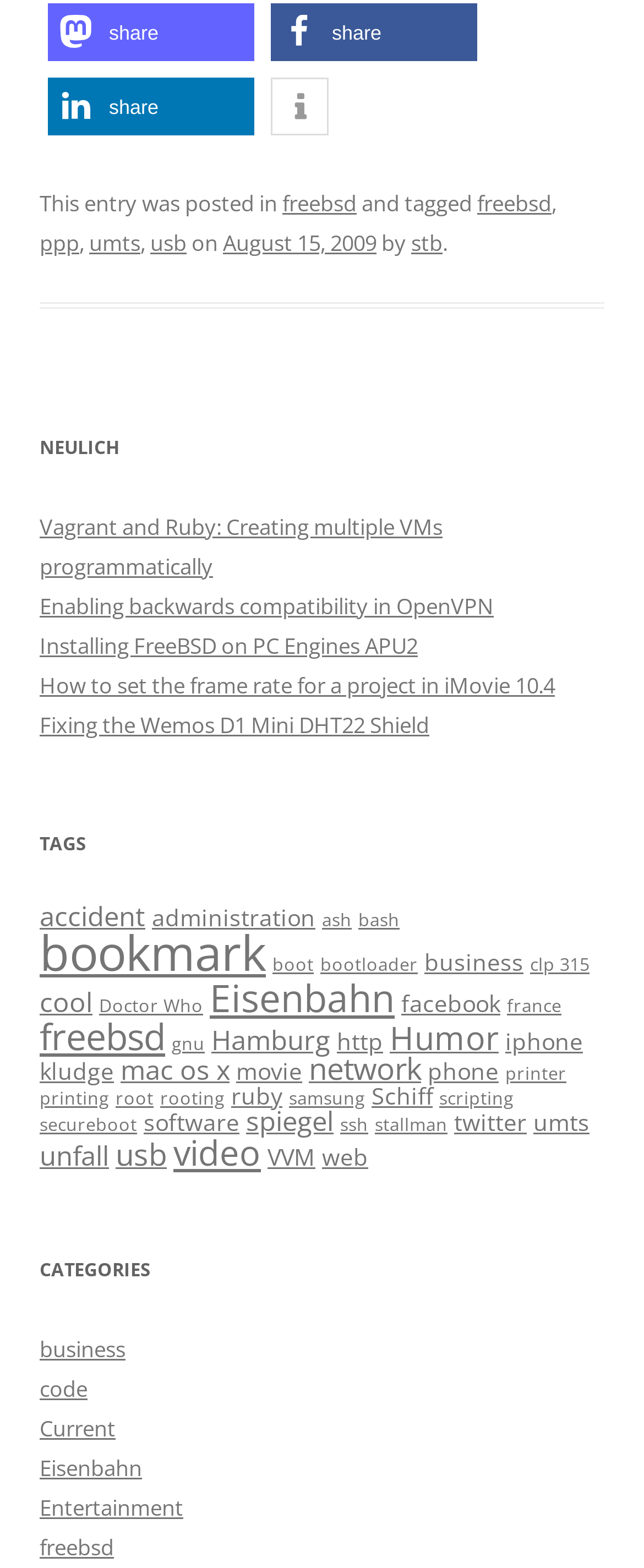Determine the bounding box coordinates for the area that needs to be clicked to fulfill this task: "Learn more about support scams". The coordinates must be given as four float numbers between 0 and 1, i.e., [left, top, right, bottom].

None